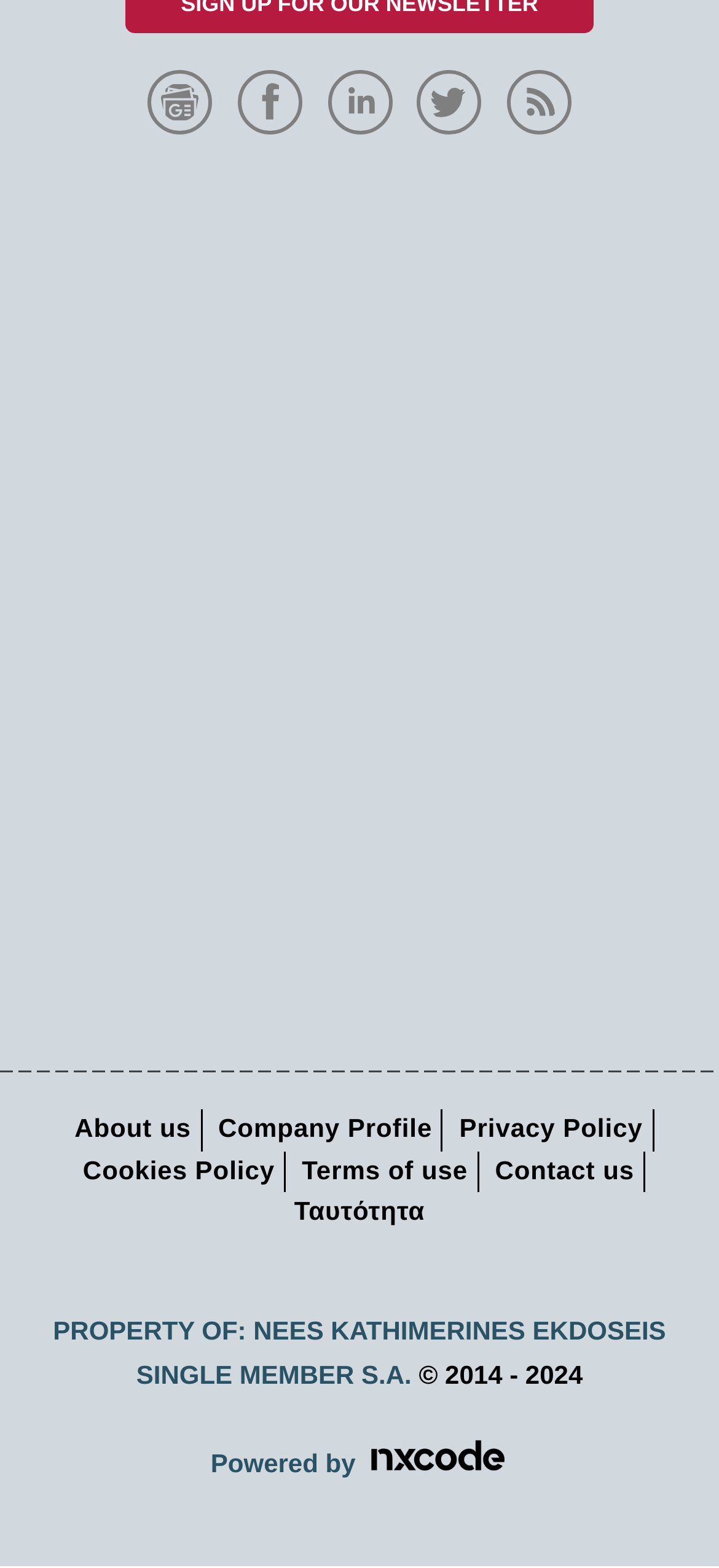How many links are available in the footer section?
Examine the image closely and answer the question with as much detail as possible.

I counted the number of links available in the footer section of the webpage, which are About us, Company Profile, Privacy Policy, Cookies Policy, Terms of use, Contact us, Ταυτότητα, and Powered by nxcode.gr.